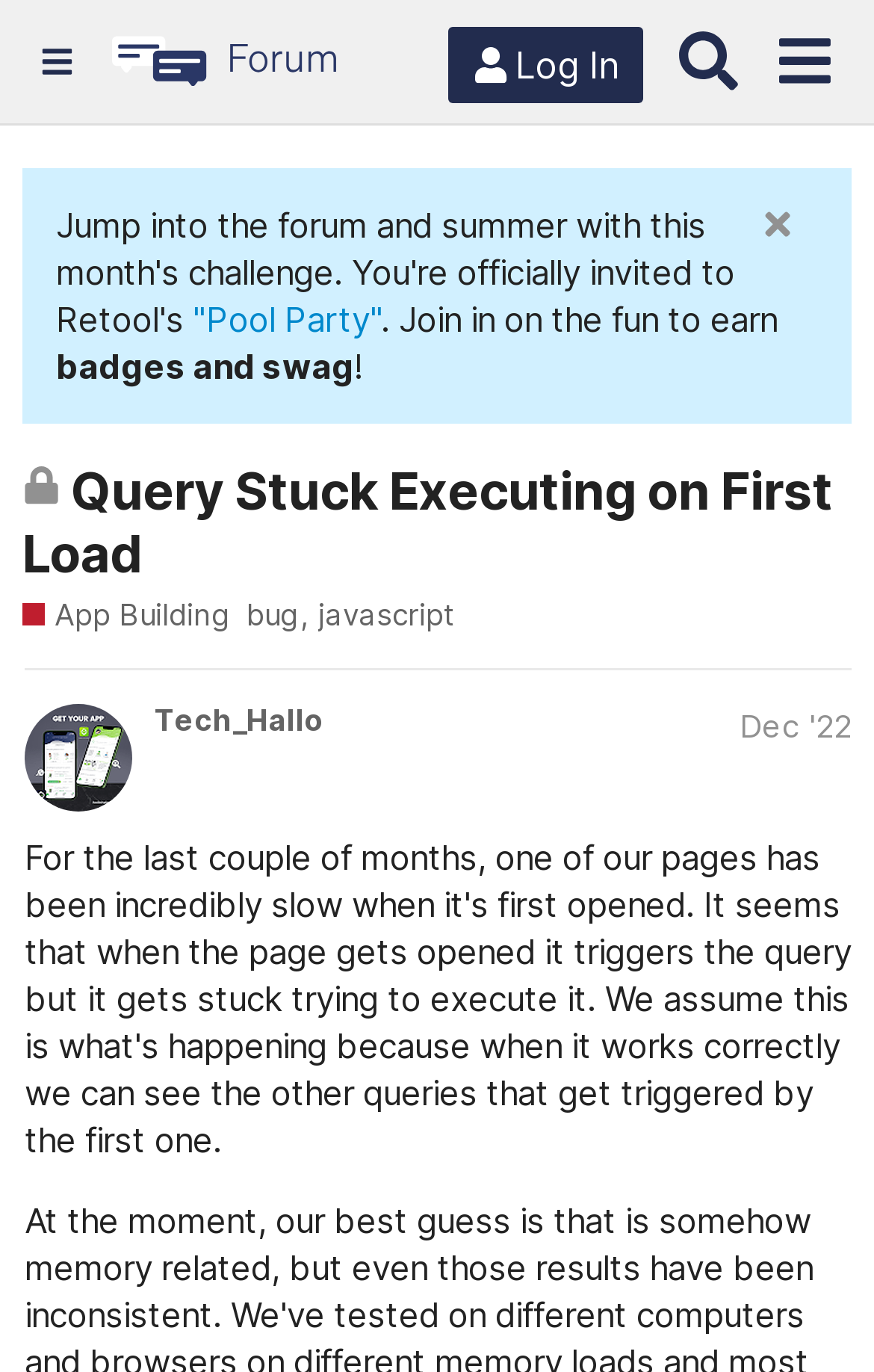Please identify the bounding box coordinates of the element I should click to complete this instruction: 'Click the hamburger menu'. The coordinates should be given as four float numbers between 0 and 1, like this: [left, top, right, bottom].

[0.026, 0.02, 0.103, 0.069]